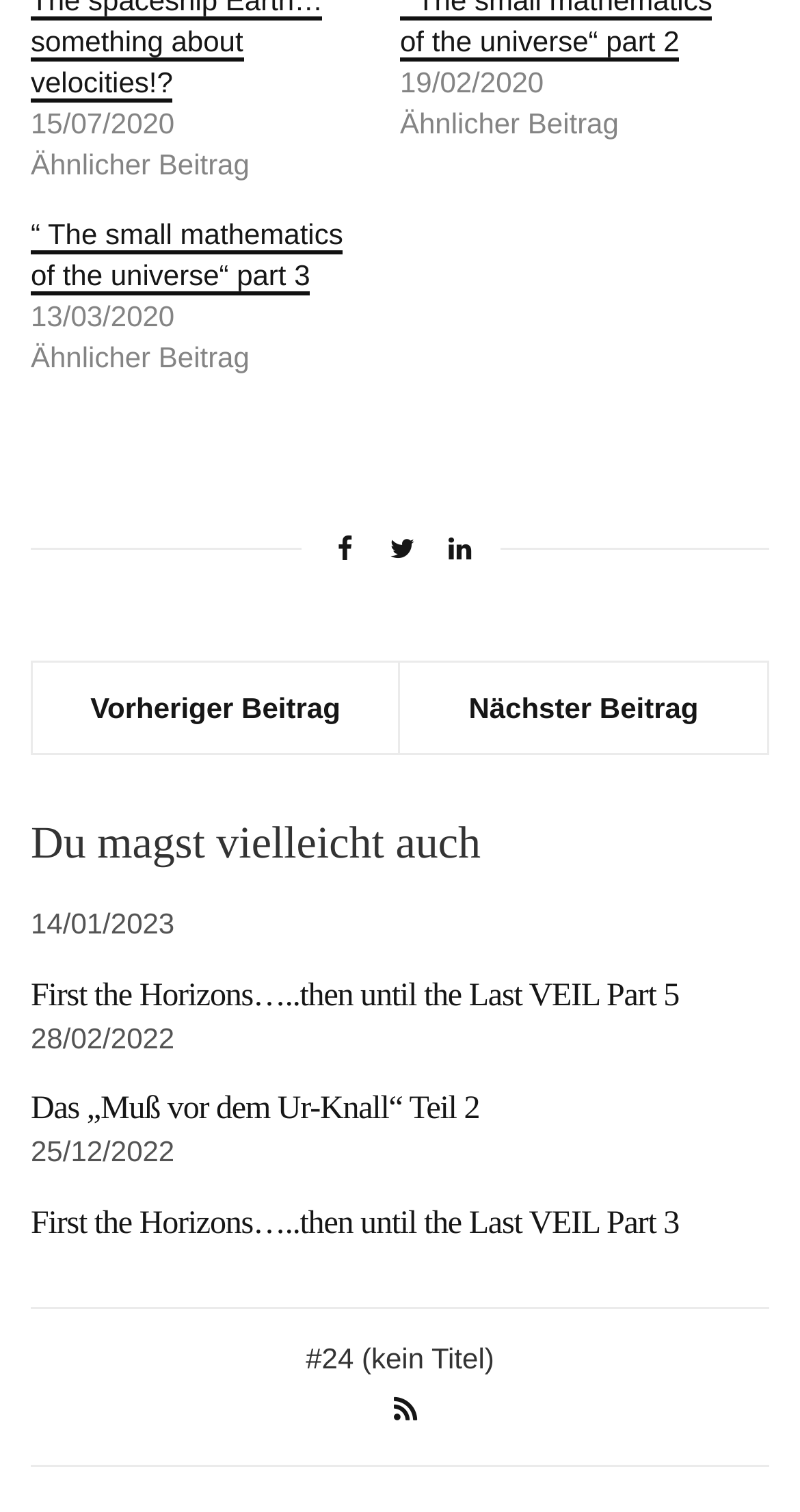Please provide a one-word or short phrase answer to the question:
What is the date of the first article?

15/07/2020